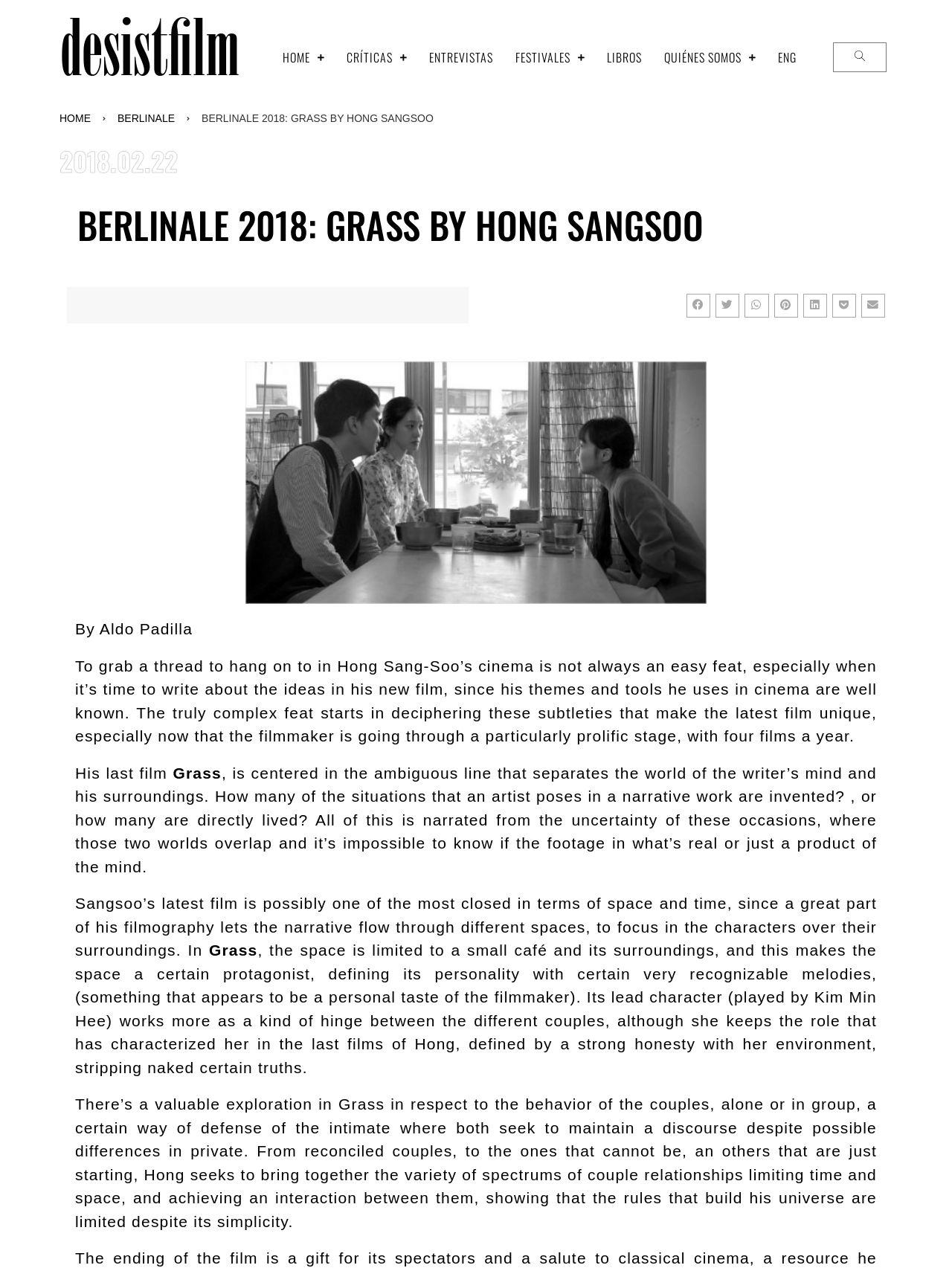Could you specify the bounding box coordinates for the clickable section to complete the following instruction: "Click on the Share on facebook button"?

[0.721, 0.232, 0.746, 0.25]